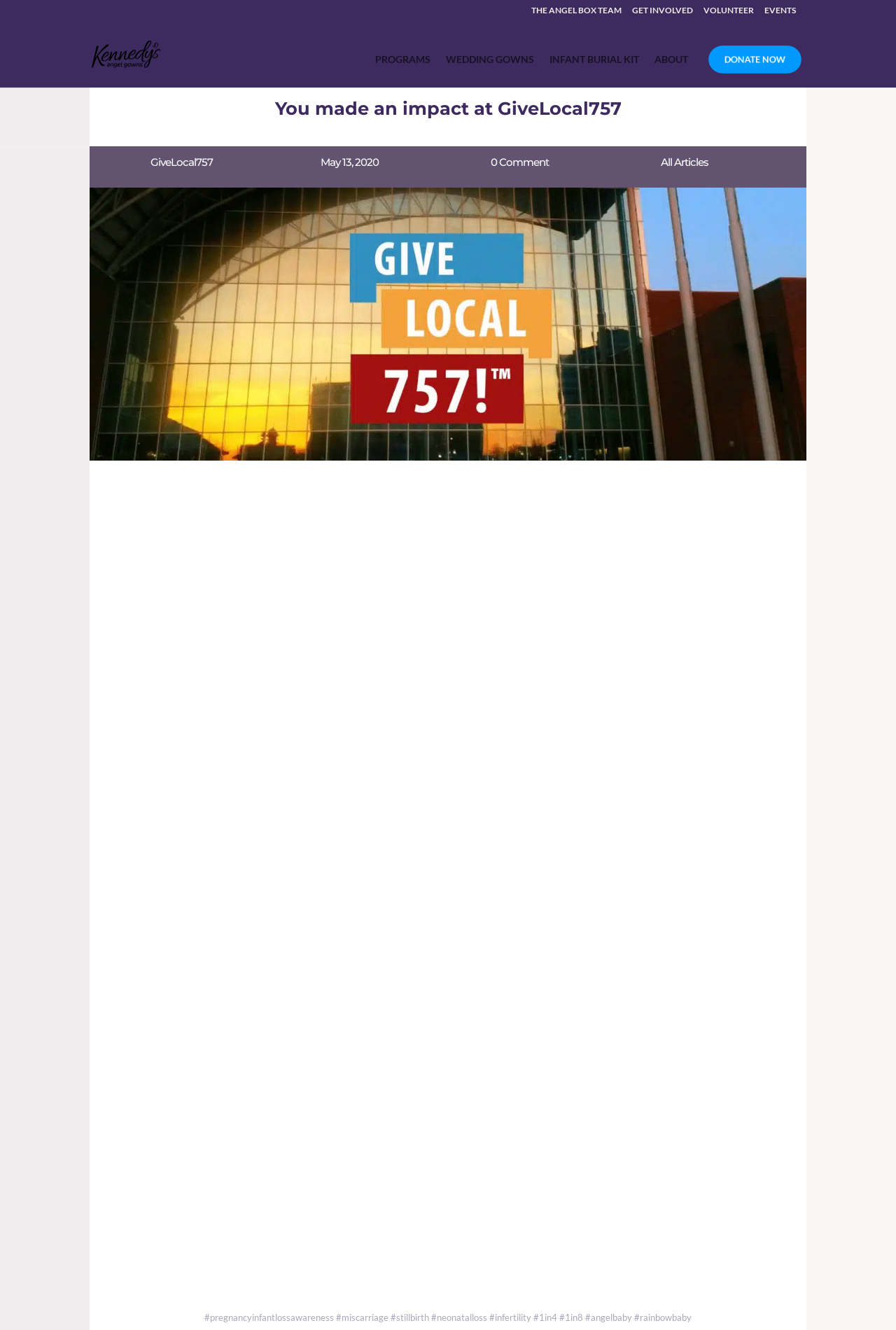What is the name of the event mentioned on the webpage?
Using the image as a reference, answer with just one word or a short phrase.

GiveLocal757